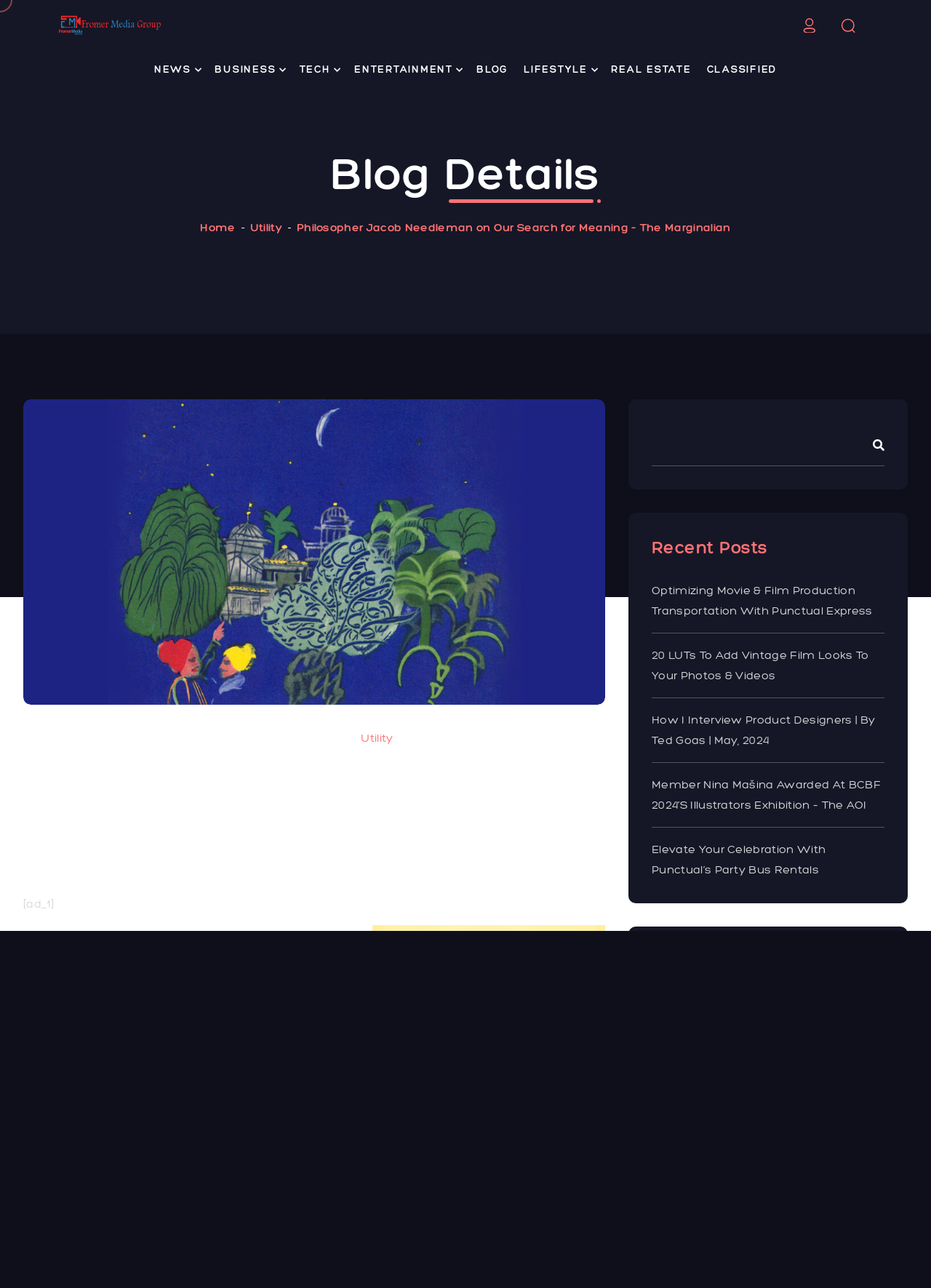Identify the bounding box for the UI element described as: "Thich Nhat Hanh wrote". The coordinates should be four float numbers between 0 and 1, i.e., [left, top, right, bottom].

[0.122, 0.87, 0.265, 0.881]